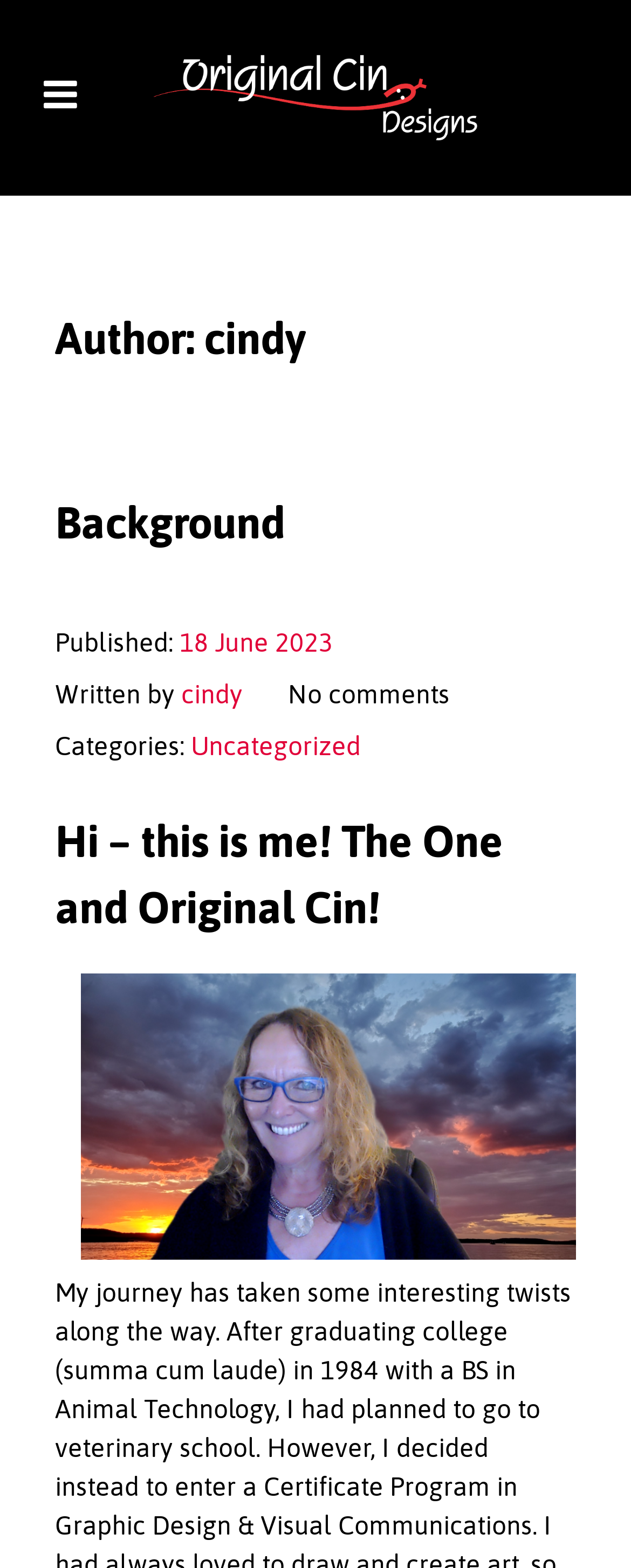When was the article published?
Use the information from the image to give a detailed answer to the question.

The publication date can be found in the header section of the webpage, where it is written as 'Published: 18 June 2023'.